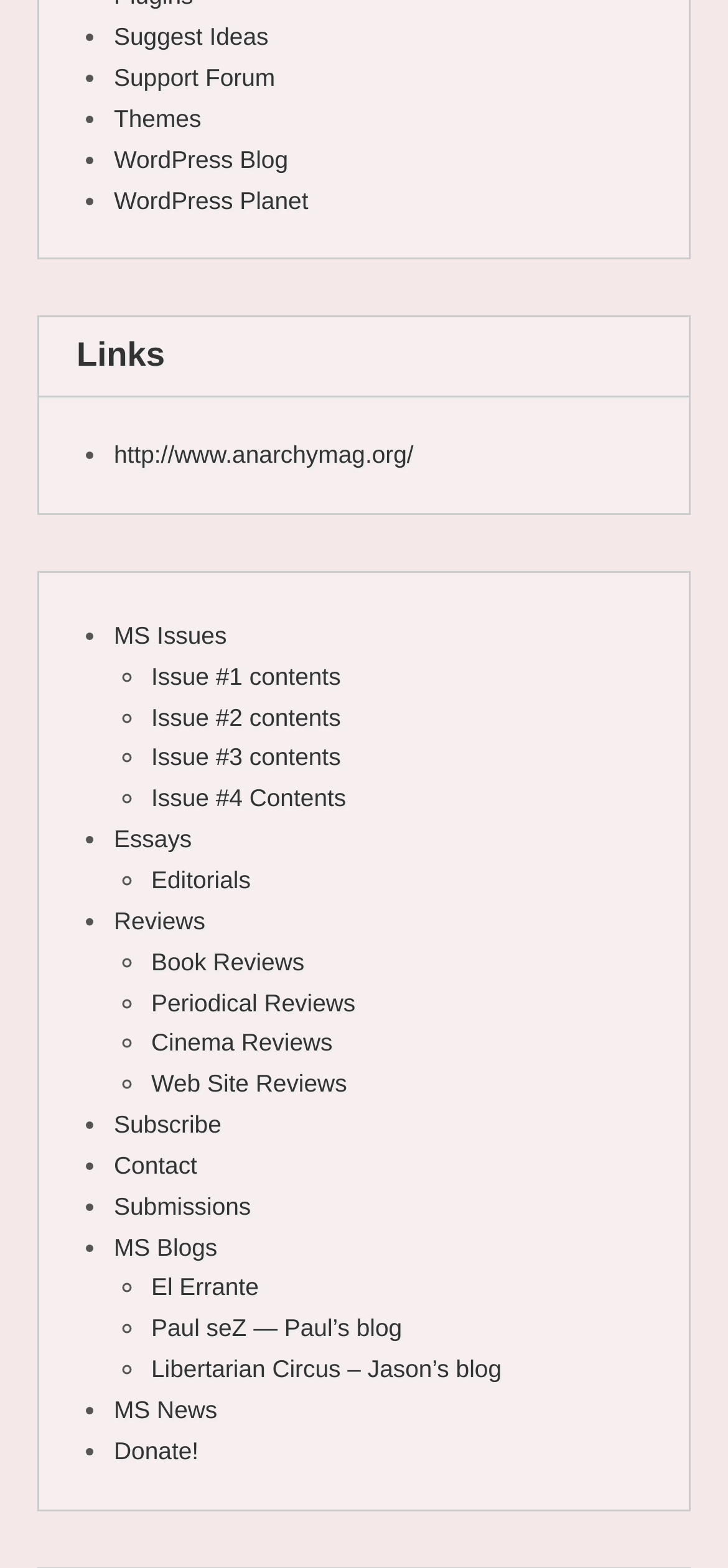Locate the coordinates of the bounding box for the clickable region that fulfills this instruction: "Visit WordPress Blog".

[0.156, 0.092, 0.396, 0.11]